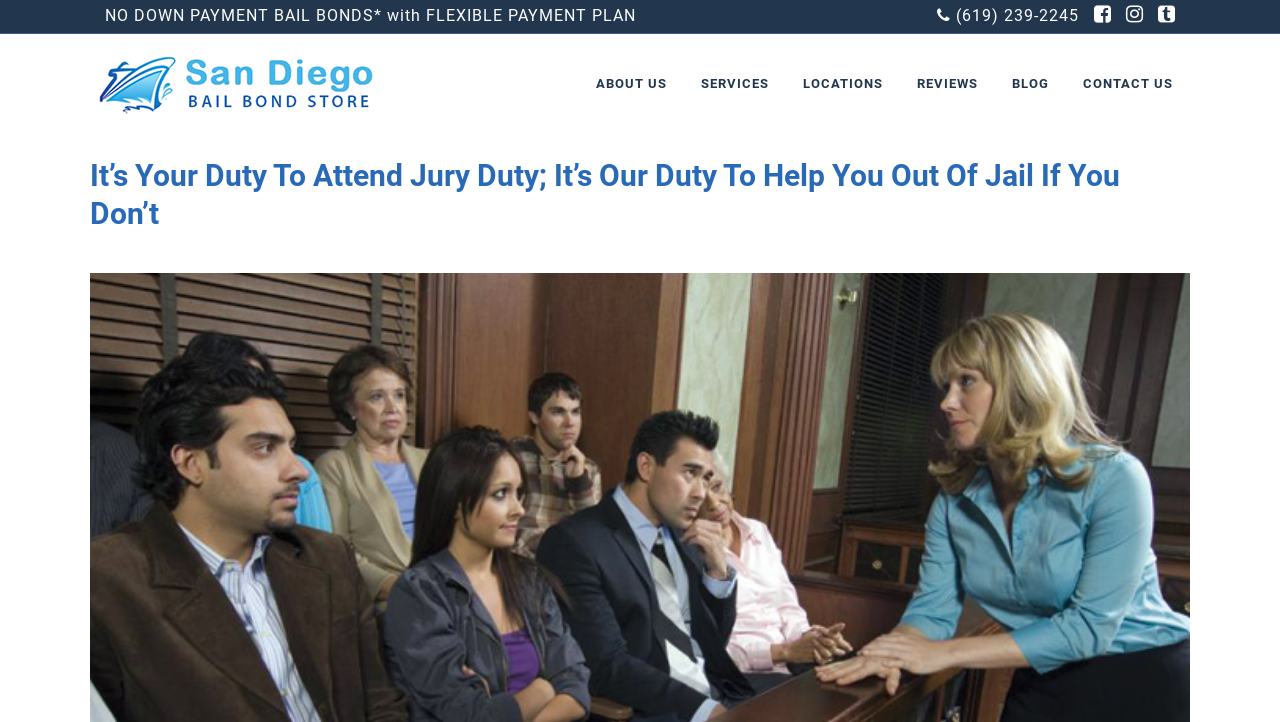Provide the bounding box for the UI element matching this description: "Reviews".

[0.703, 0.047, 0.777, 0.186]